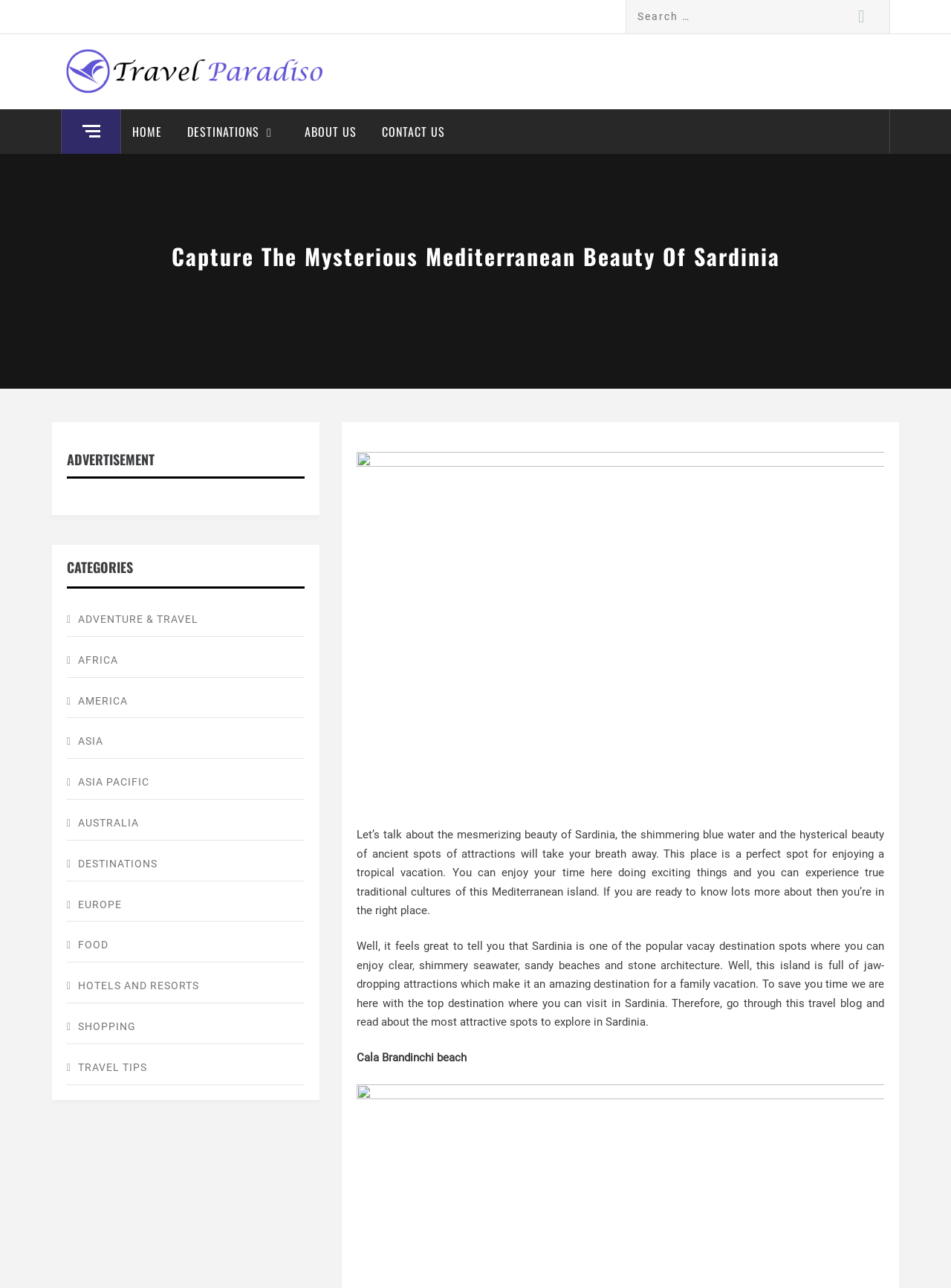What type of vacation can be enjoyed in Sardinia?
Answer briefly with a single word or phrase based on the image.

Tropical vacation